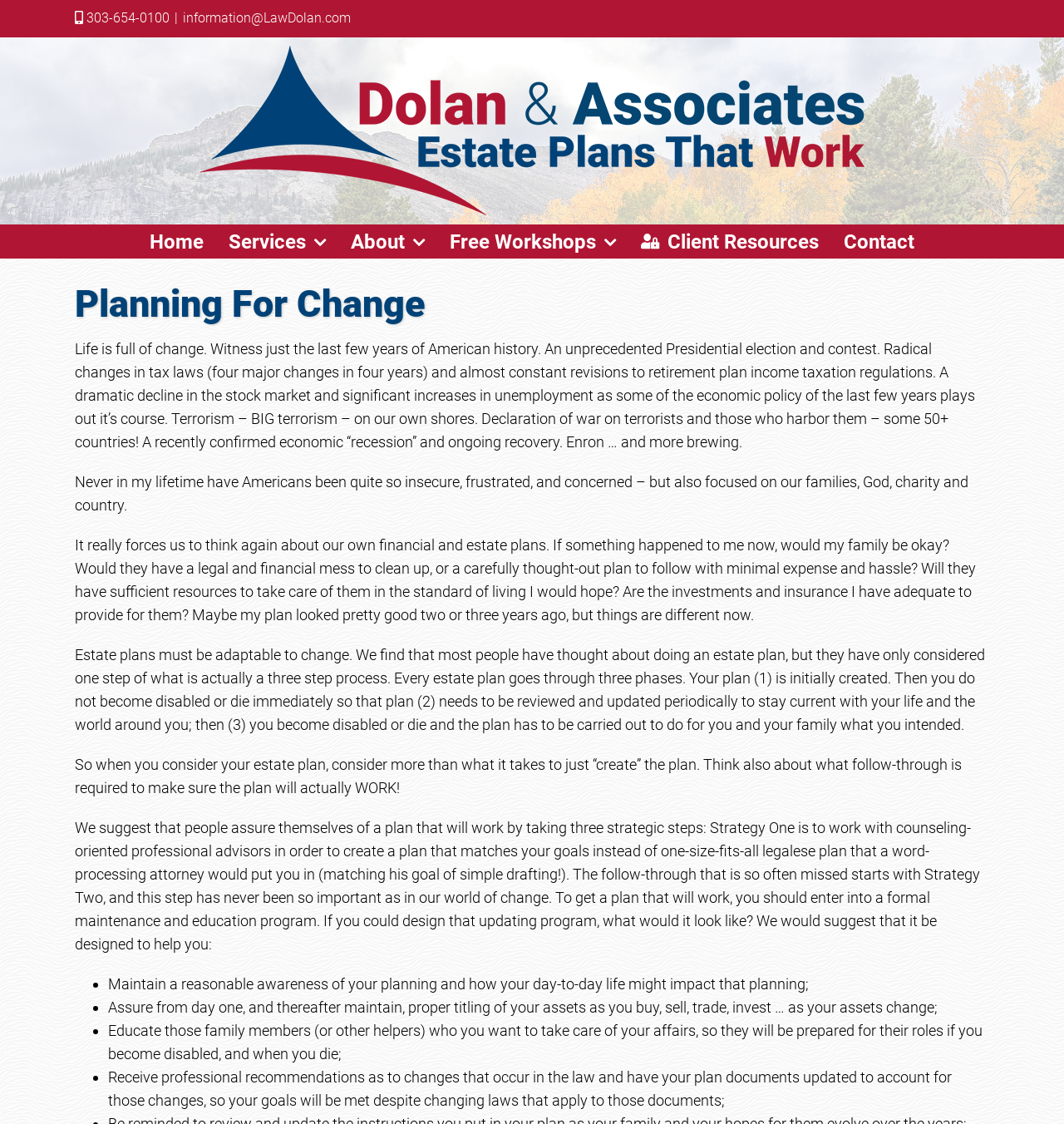How many strategic steps are suggested for creating a working estate plan?
Based on the image, answer the question with as much detail as possible.

I found the answer by reading the static text elements on the page, which suggested that people assure themselves of a plan that will work by taking three strategic steps.